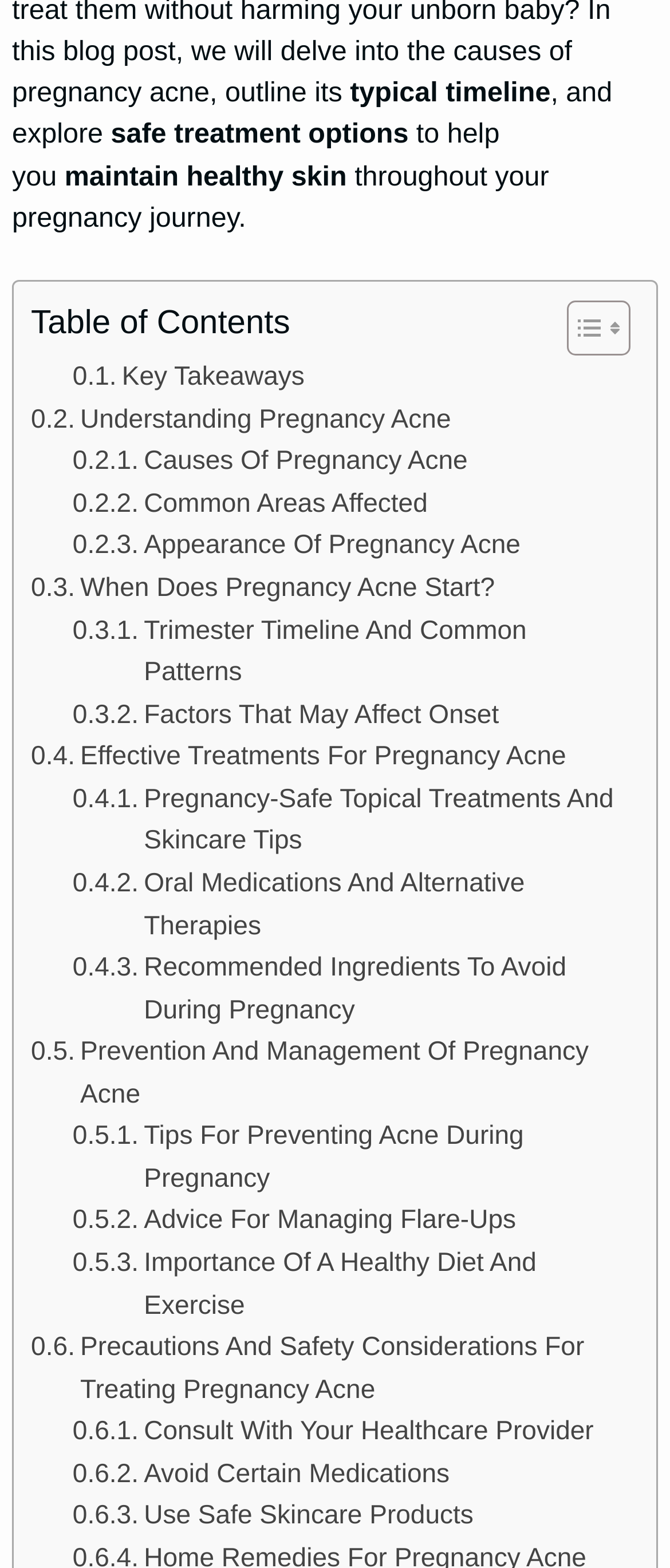Identify the bounding box for the UI element described as: "Toggle". The coordinates should be four float numbers between 0 and 1, i.e., [left, top, right, bottom].

[0.808, 0.191, 0.928, 0.228]